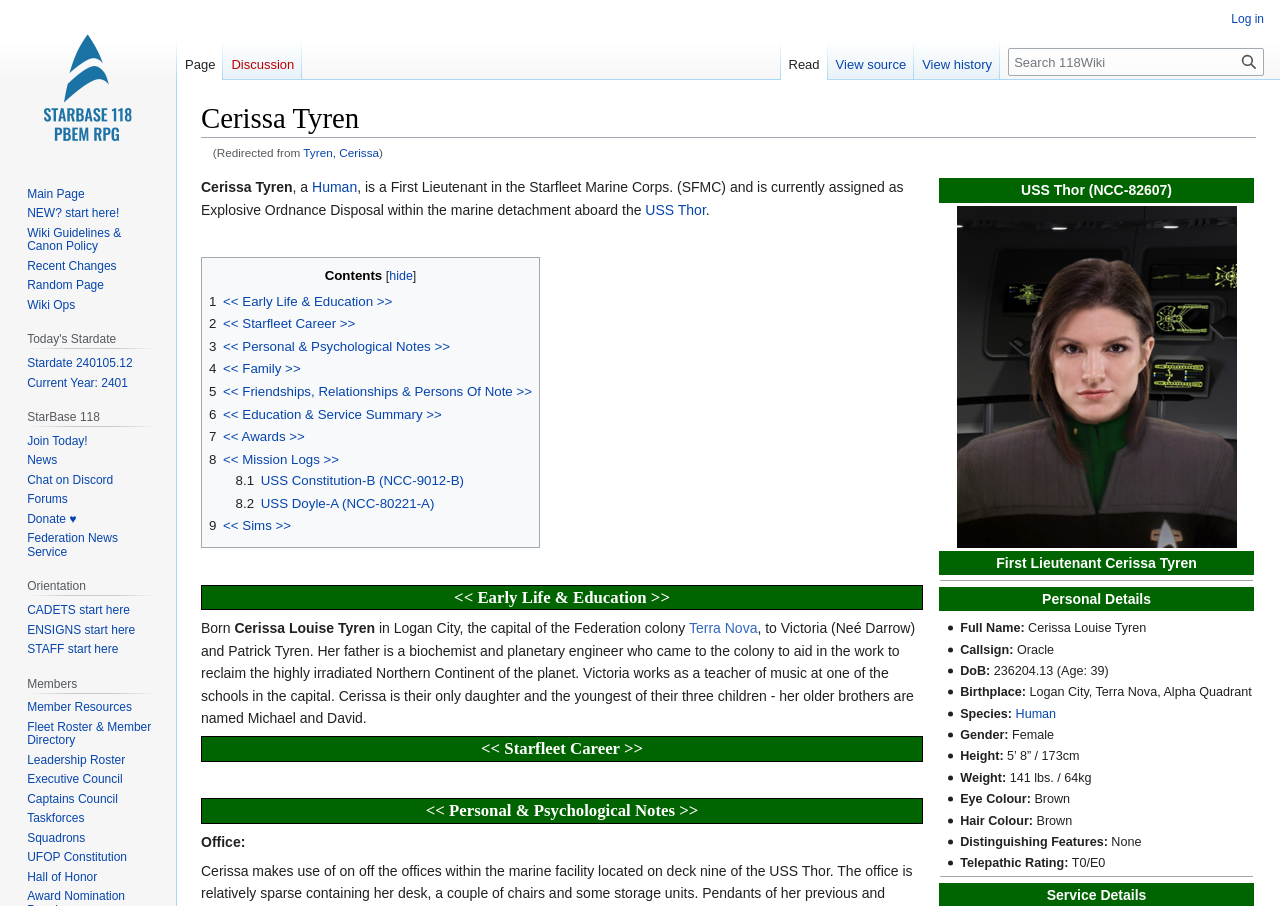Provide a single word or phrase answer to the question: 
What is Cerissa Tyren's callsign?

Oracle